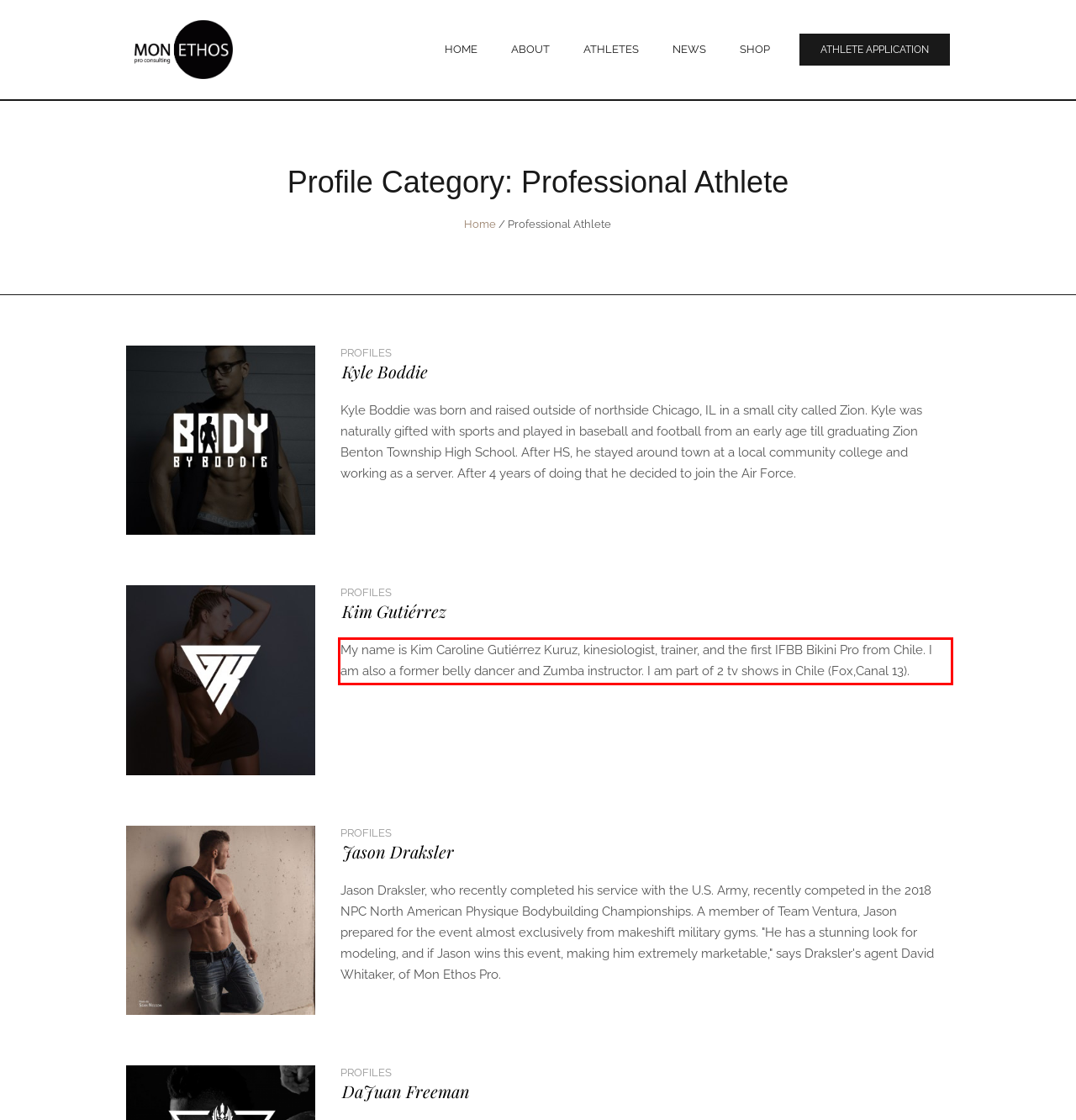Given a screenshot of a webpage with a red bounding box, extract the text content from the UI element inside the red bounding box.

My name is Kim Caroline Gutiérrez Kuruz, kinesiologist, trainer, and the first IFBB Bikini Pro from Chile. I am also a former belly dancer and Zumba instructor. I am part of 2 tv shows in Chile (Fox,Canal 13).